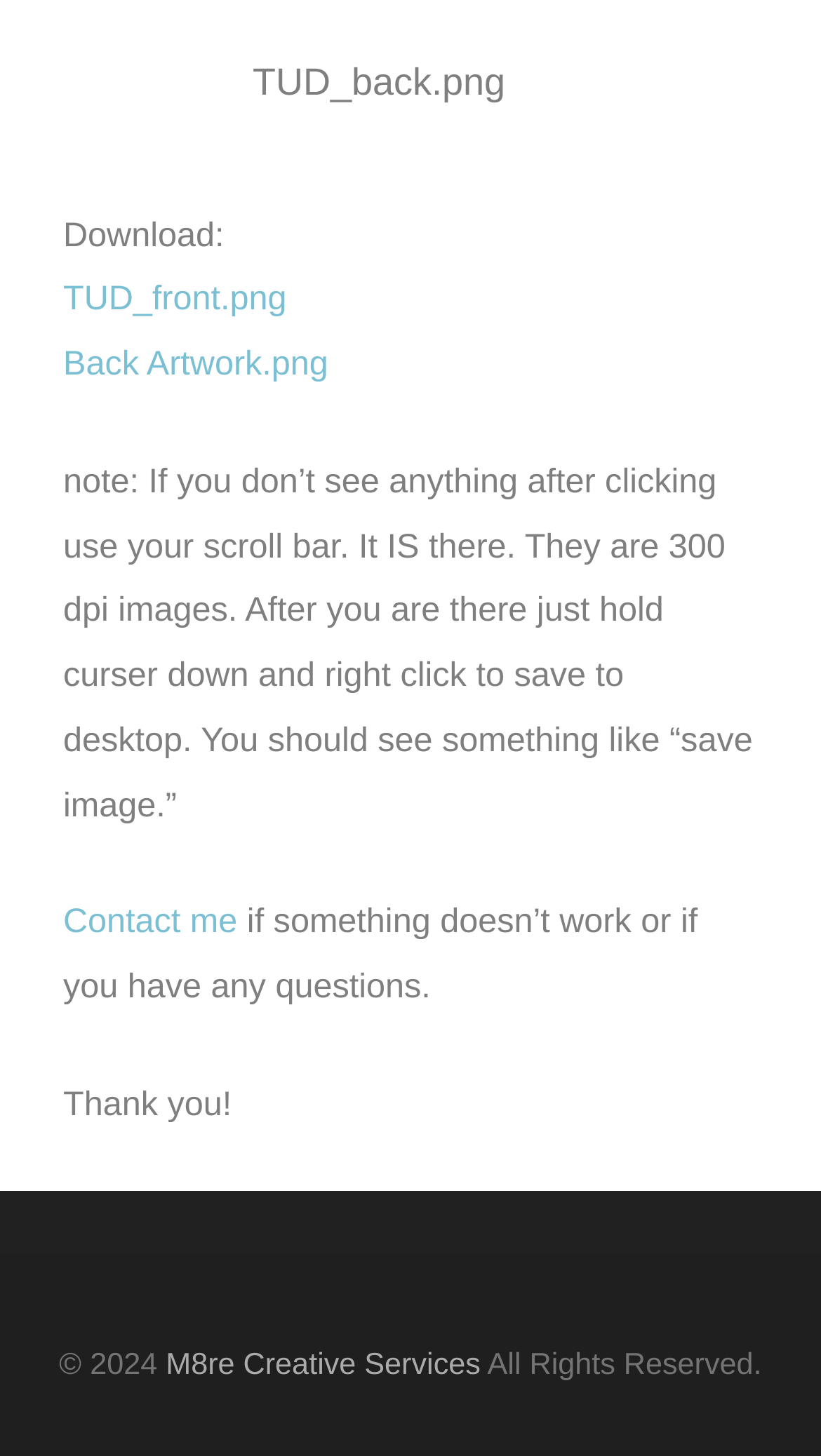Determine the bounding box coordinates for the HTML element described here: "M8re Creative Services".

[0.202, 0.926, 0.585, 0.949]